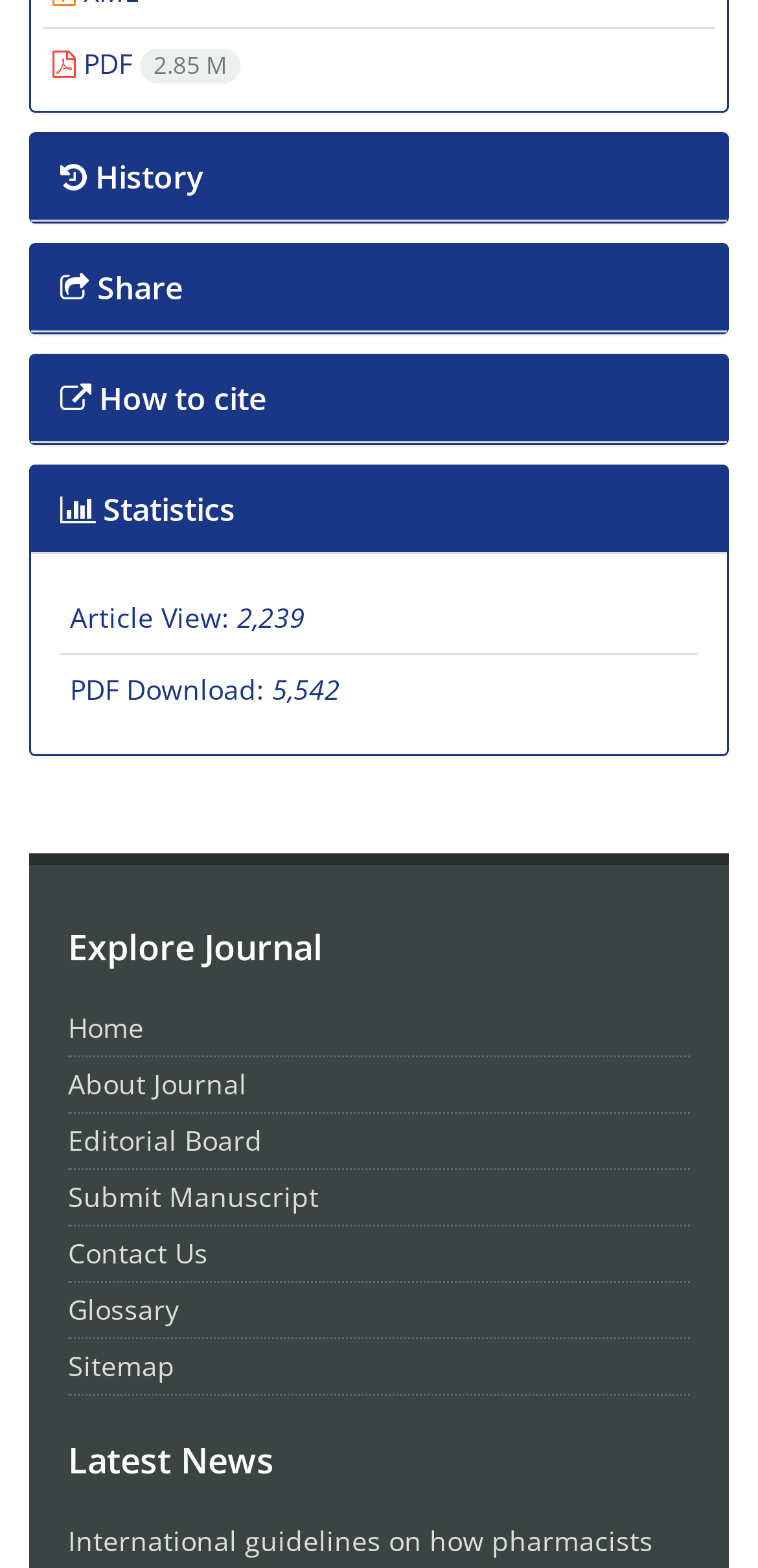Please determine the bounding box coordinates of the element's region to click for the following instruction: "Download PDF".

[0.069, 0.029, 0.318, 0.052]